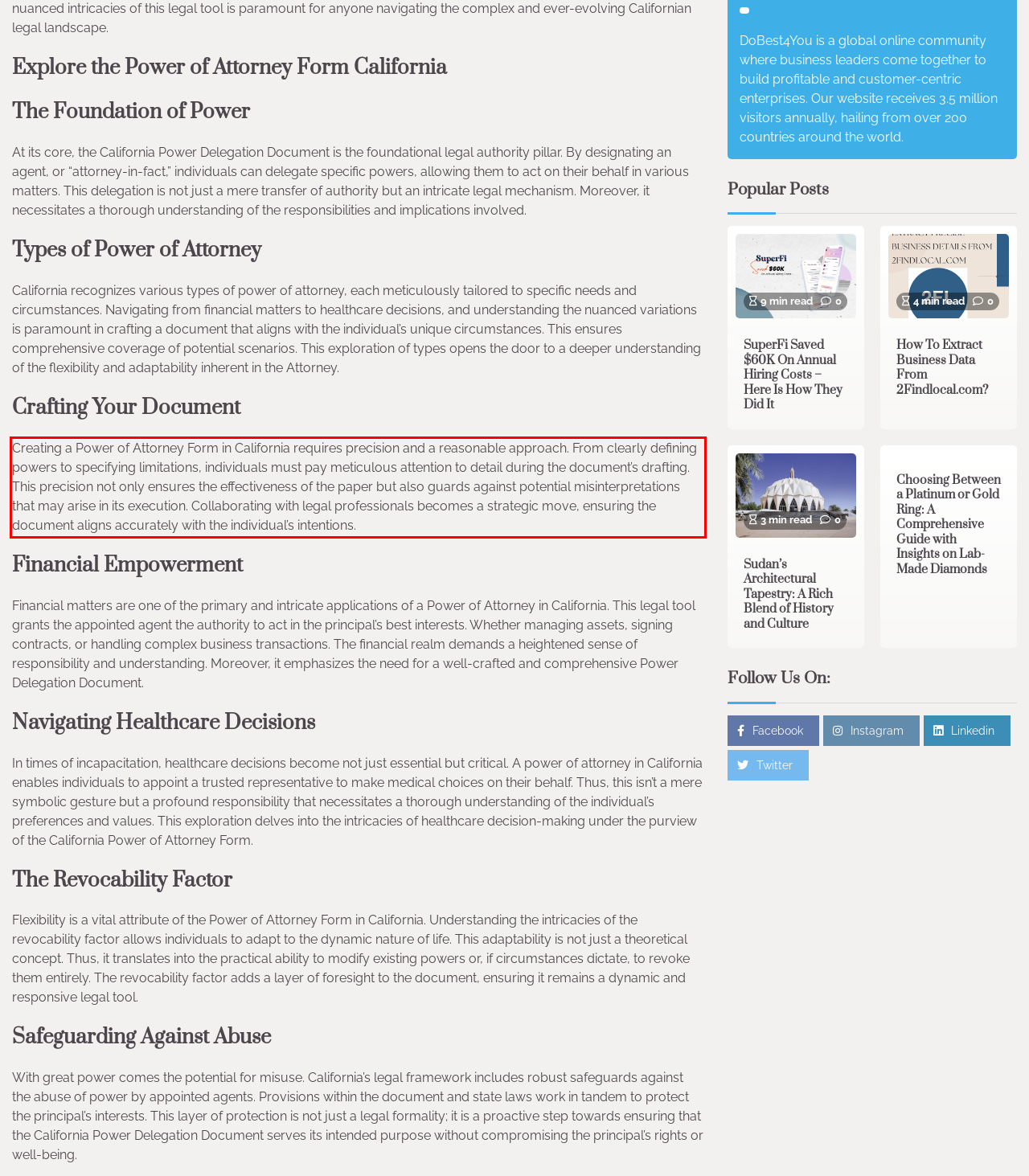You are given a screenshot with a red rectangle. Identify and extract the text within this red bounding box using OCR.

Creating a Power of Attorney Form in California requires precision and a reasonable approach. From clearly defining powers to specifying limitations, individuals must pay meticulous attention to detail during the document’s drafting. This precision not only ensures the effectiveness of the paper but also guards against potential misinterpretations that may arise in its execution. Collaborating with legal professionals becomes a strategic move, ensuring the document aligns accurately with the individual’s intentions.